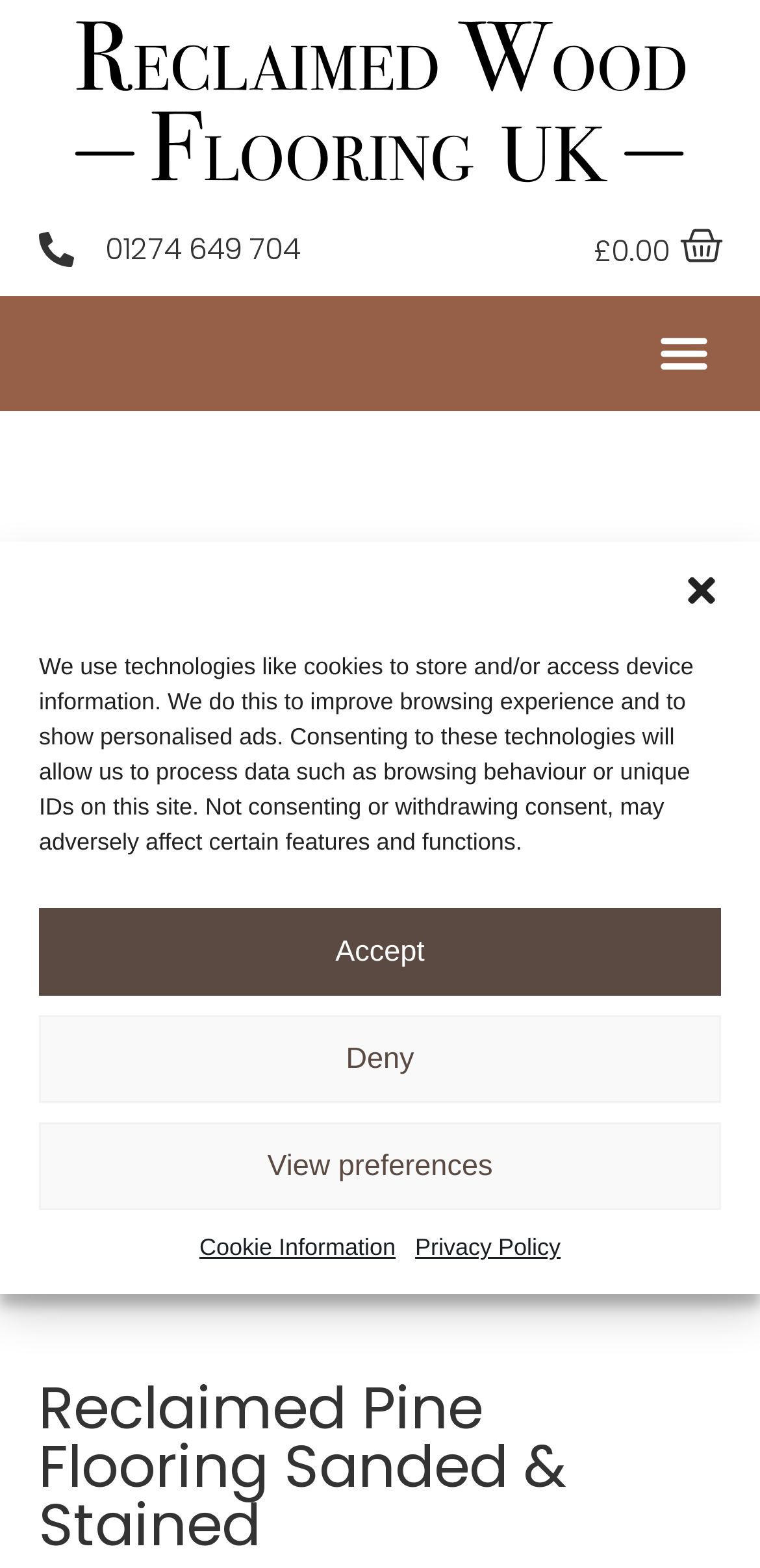Find and indicate the bounding box coordinates of the region you should select to follow the given instruction: "View the reclaimed wood flooring UK logo".

[0.098, 0.012, 0.902, 0.118]